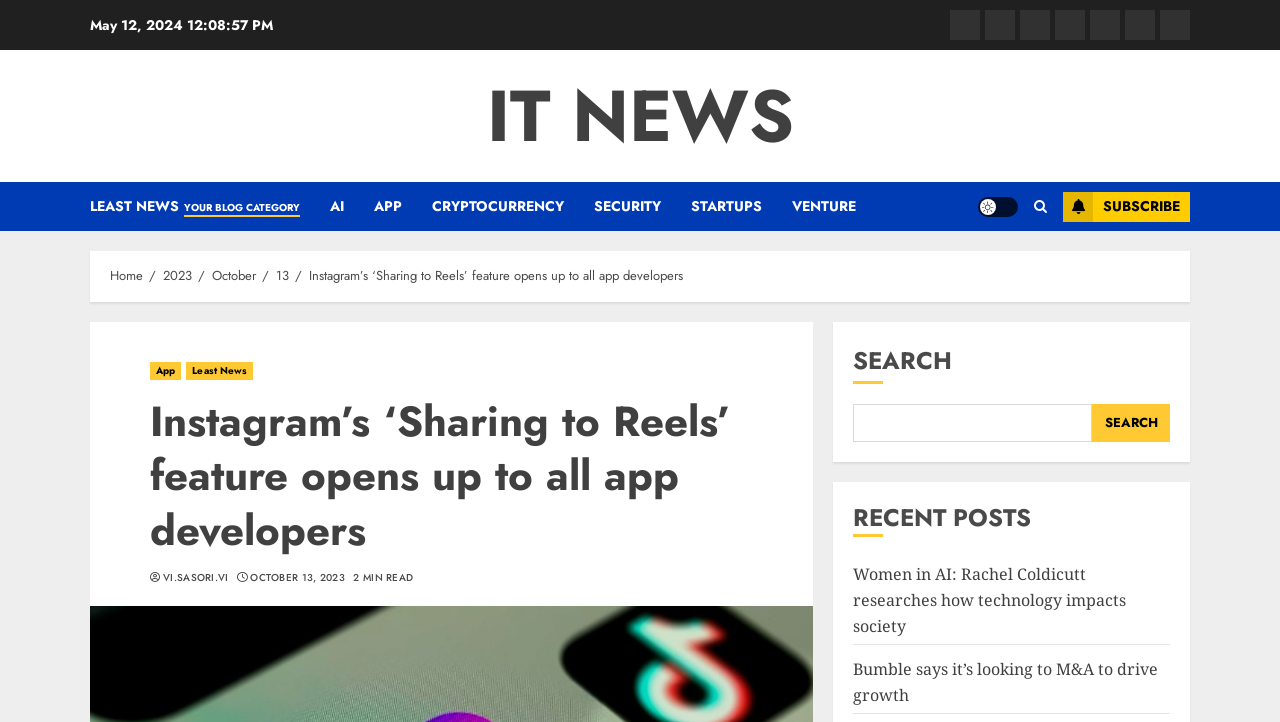Identify and extract the main heading of the webpage.

Instagram’s ‘Sharing to Reels’ feature opens up to all app developers